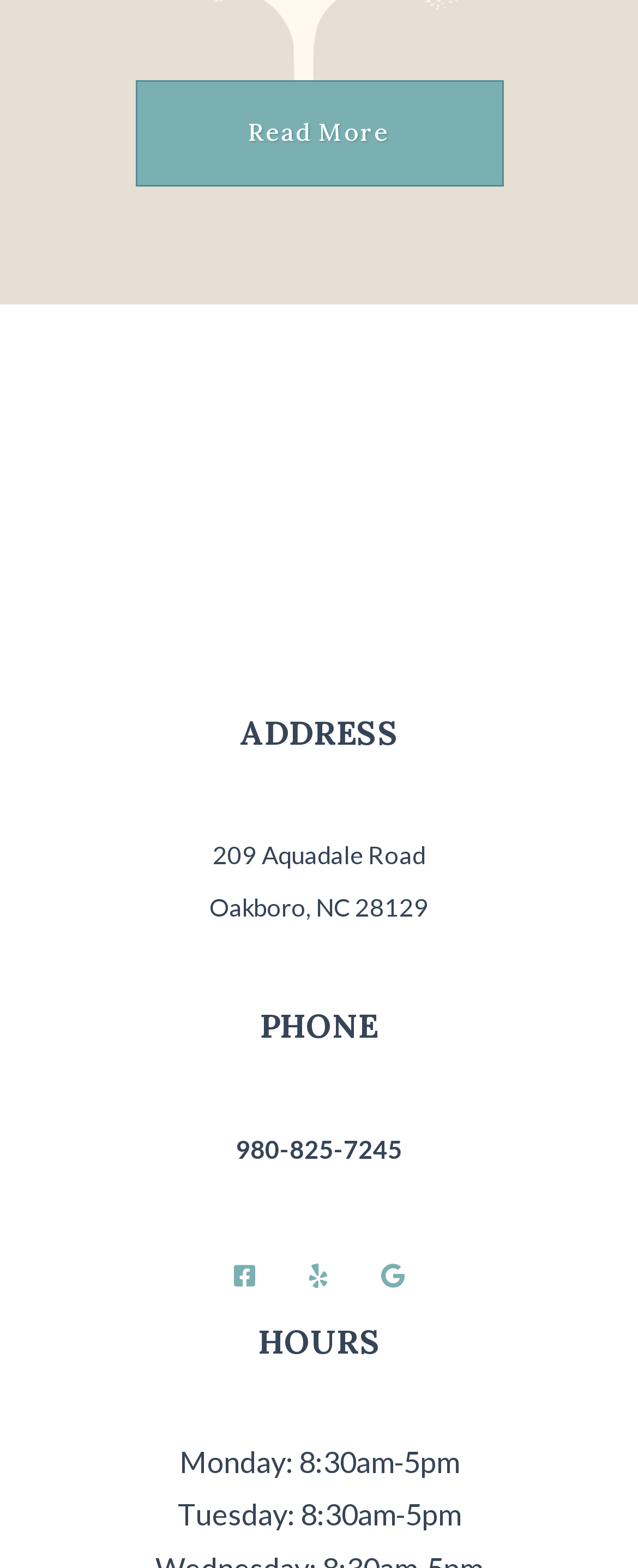Answer the following inquiry with a single word or phrase:
How many social media links are there?

3